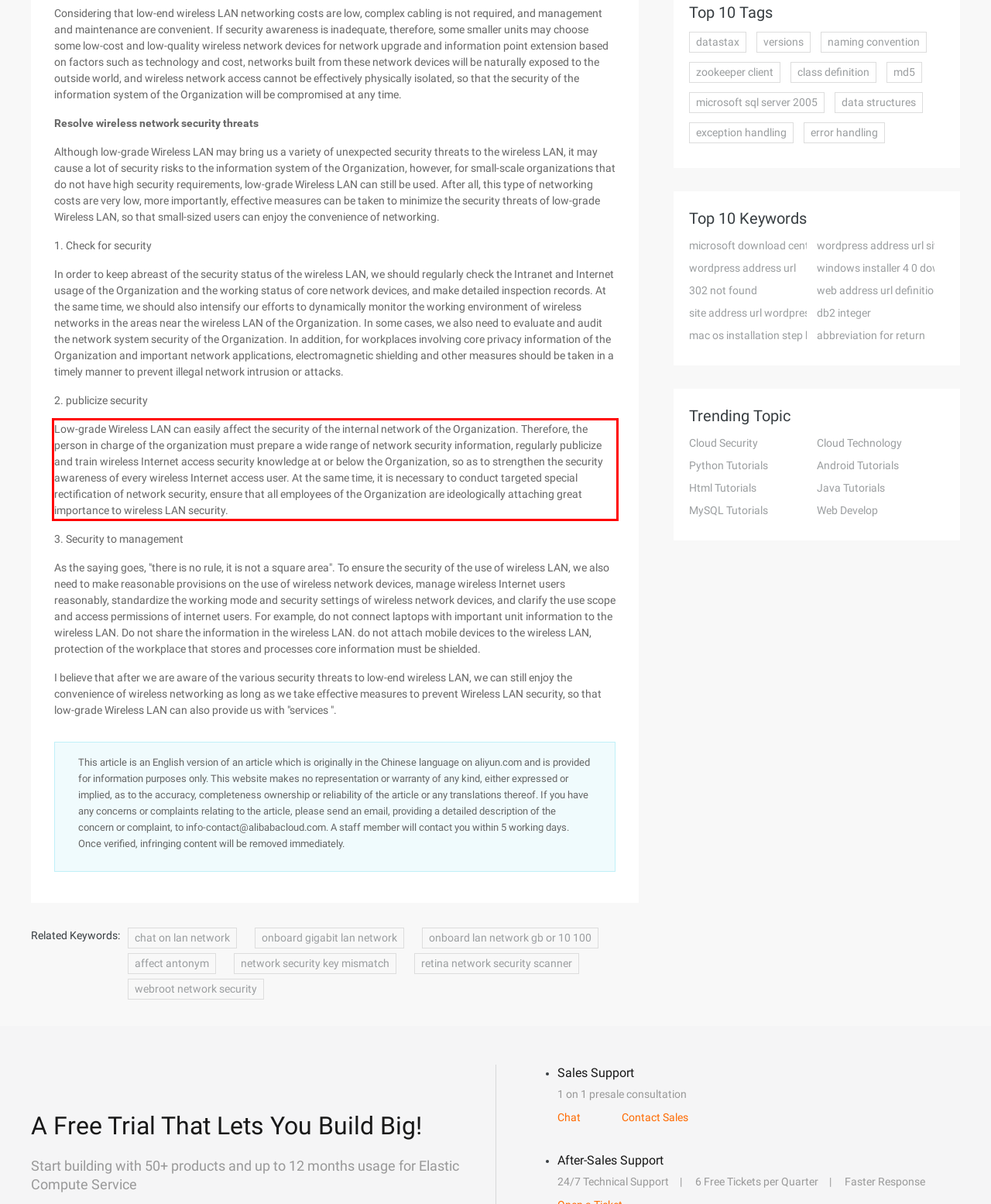Identify the text inside the red bounding box in the provided webpage screenshot and transcribe it.

Low-grade Wireless LAN can easily affect the security of the internal network of the Organization. Therefore, the person in charge of the organization must prepare a wide range of network security information, regularly publicize and train wireless Internet access security knowledge at or below the Organization, so as to strengthen the security awareness of every wireless Internet access user. At the same time, it is necessary to conduct targeted special rectification of network security, ensure that all employees of the Organization are ideologically attaching great importance to wireless LAN security.